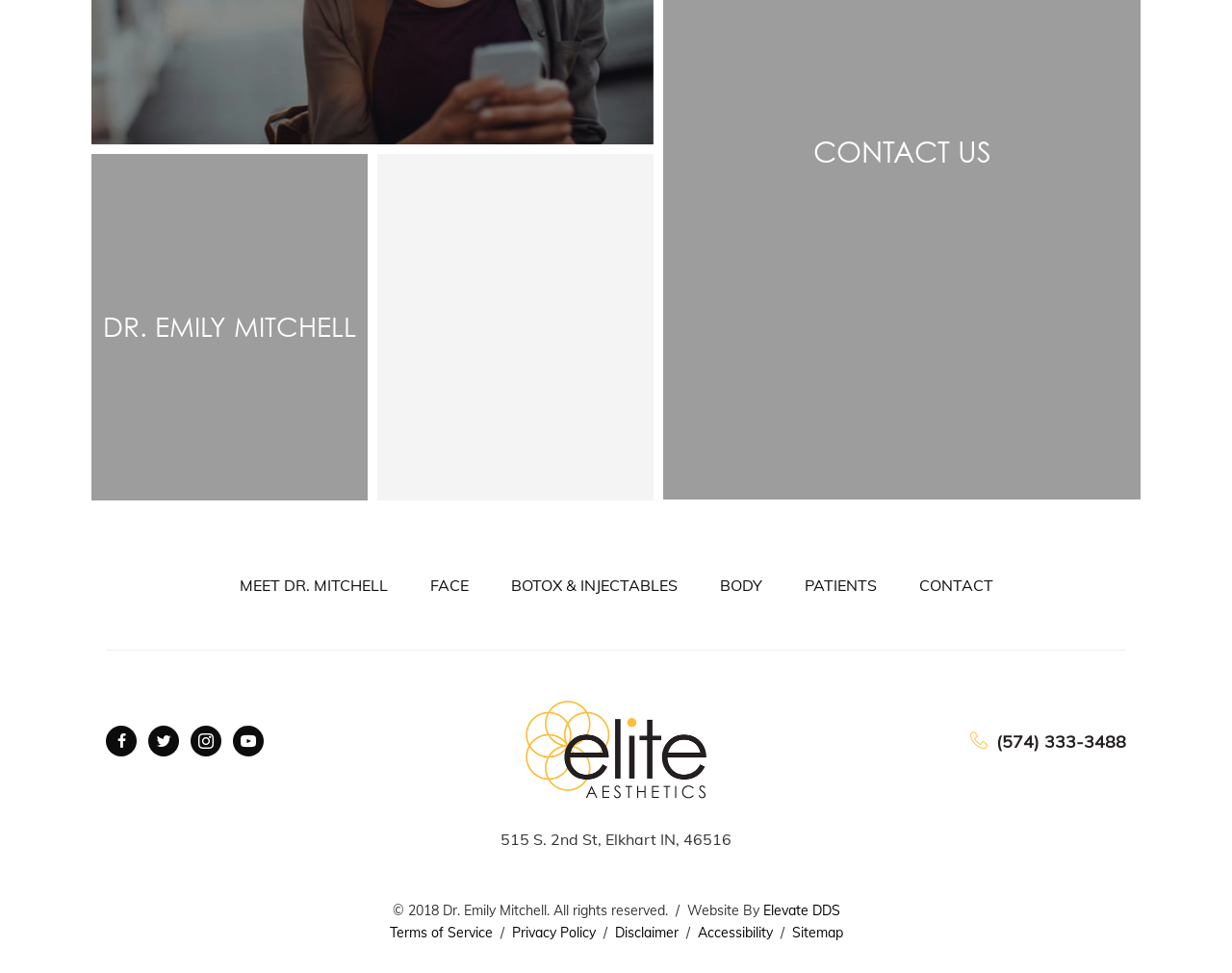Find the bounding box coordinates corresponding to the UI element with the description: "aria-label="Go to https://www.facebook.com/eliteaestheticsmichiana/"". The coordinates should be formatted as [left, top, right, bottom], with values as floats between 0 and 1.

[0.086, 0.746, 0.111, 0.777]